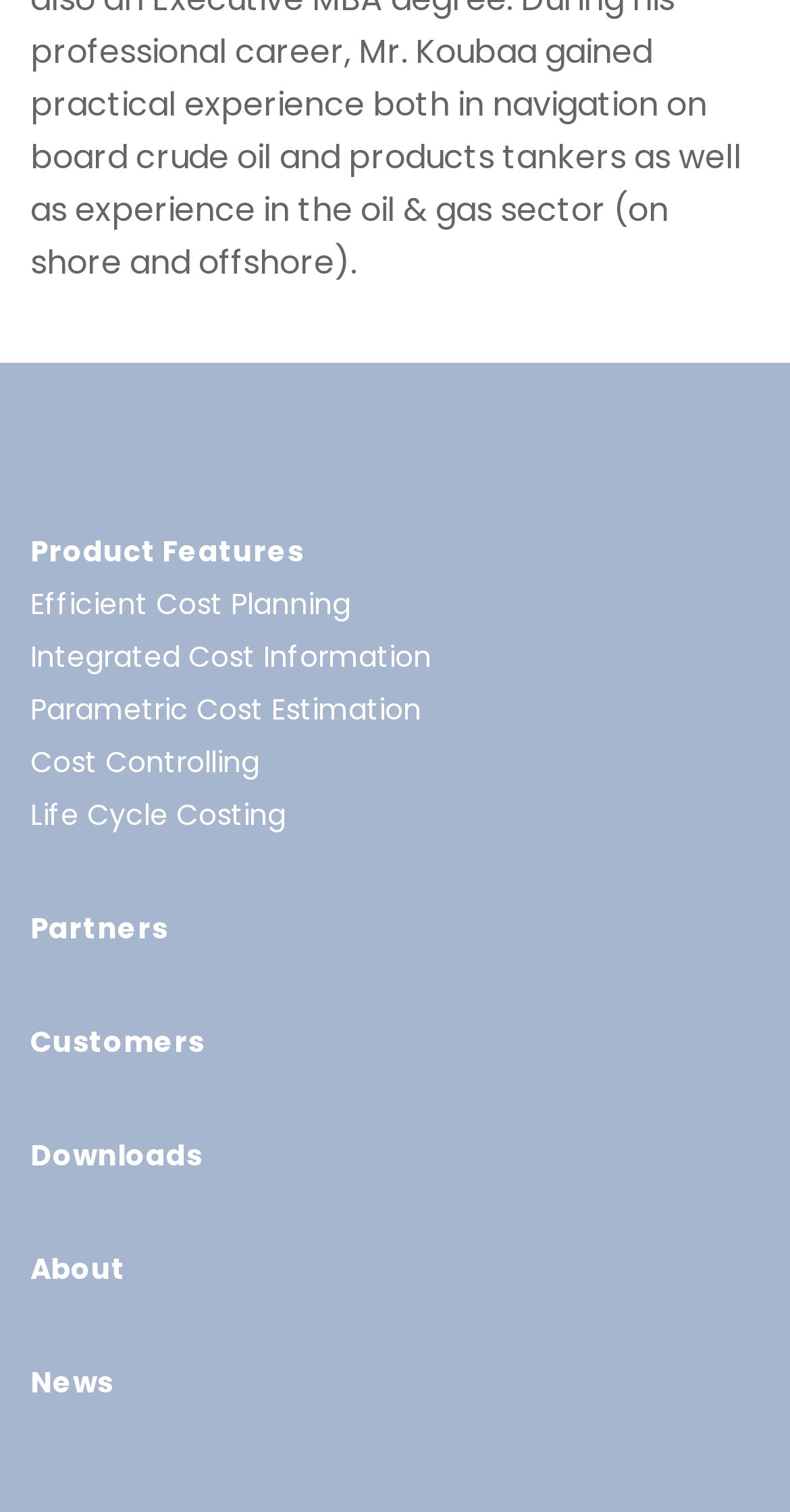Find the bounding box coordinates of the element to click in order to complete this instruction: "Check partners". The bounding box coordinates must be four float numbers between 0 and 1, denoted as [left, top, right, bottom].

[0.038, 0.597, 0.962, 0.632]